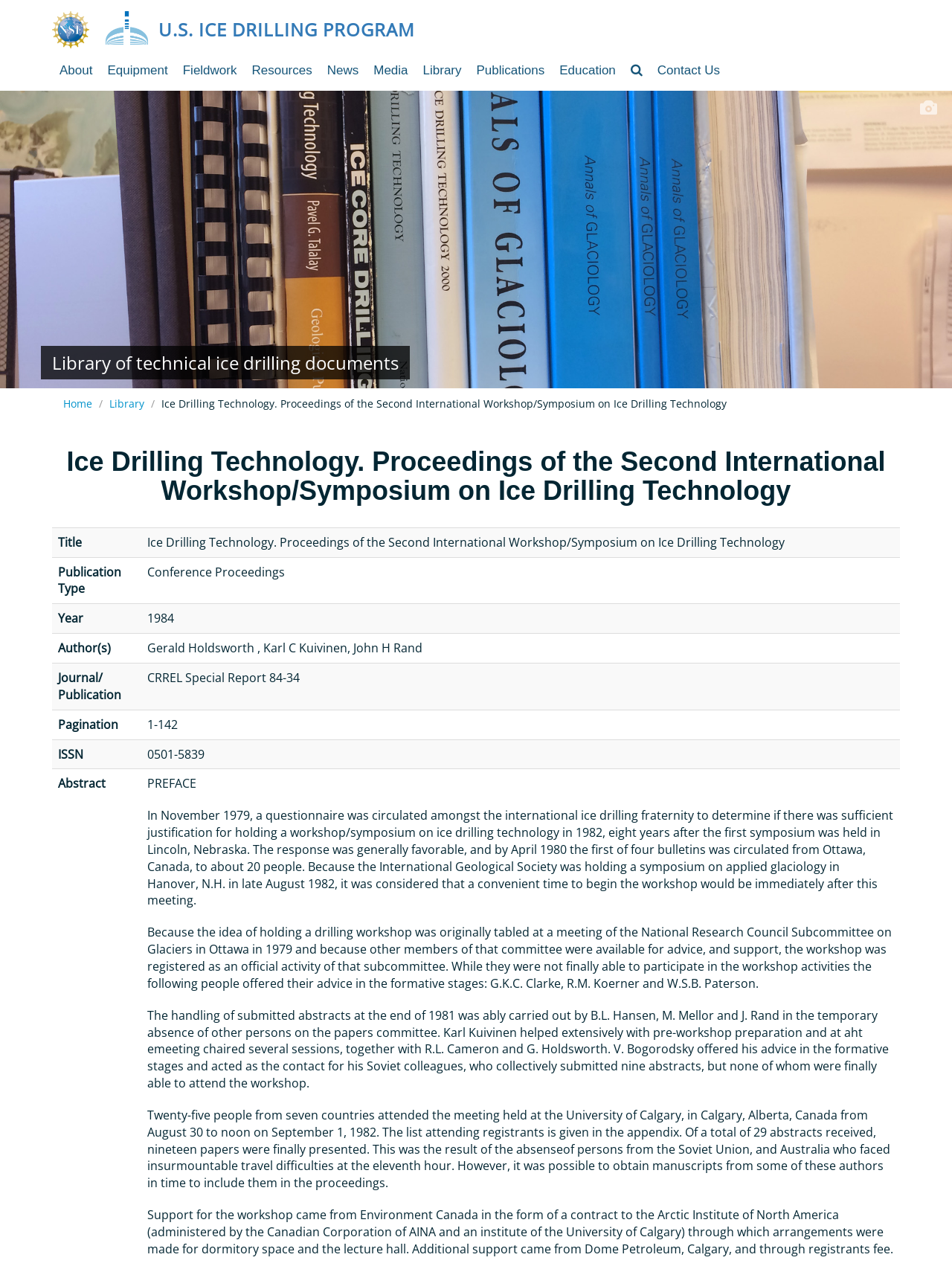Please determine the bounding box coordinates of the section I need to click to accomplish this instruction: "Browse 'Library' section".

[0.115, 0.312, 0.152, 0.324]